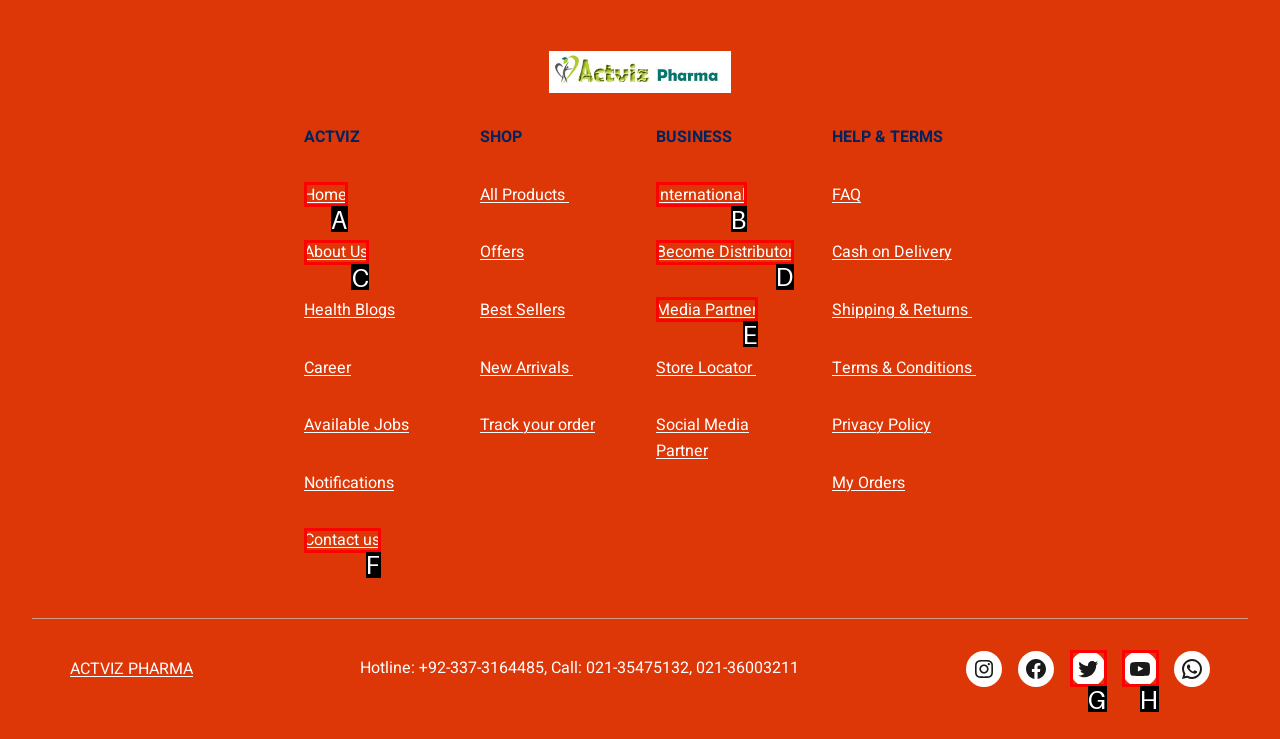Select the proper HTML element to perform the given task: Go to About Us Answer with the corresponding letter from the provided choices.

C